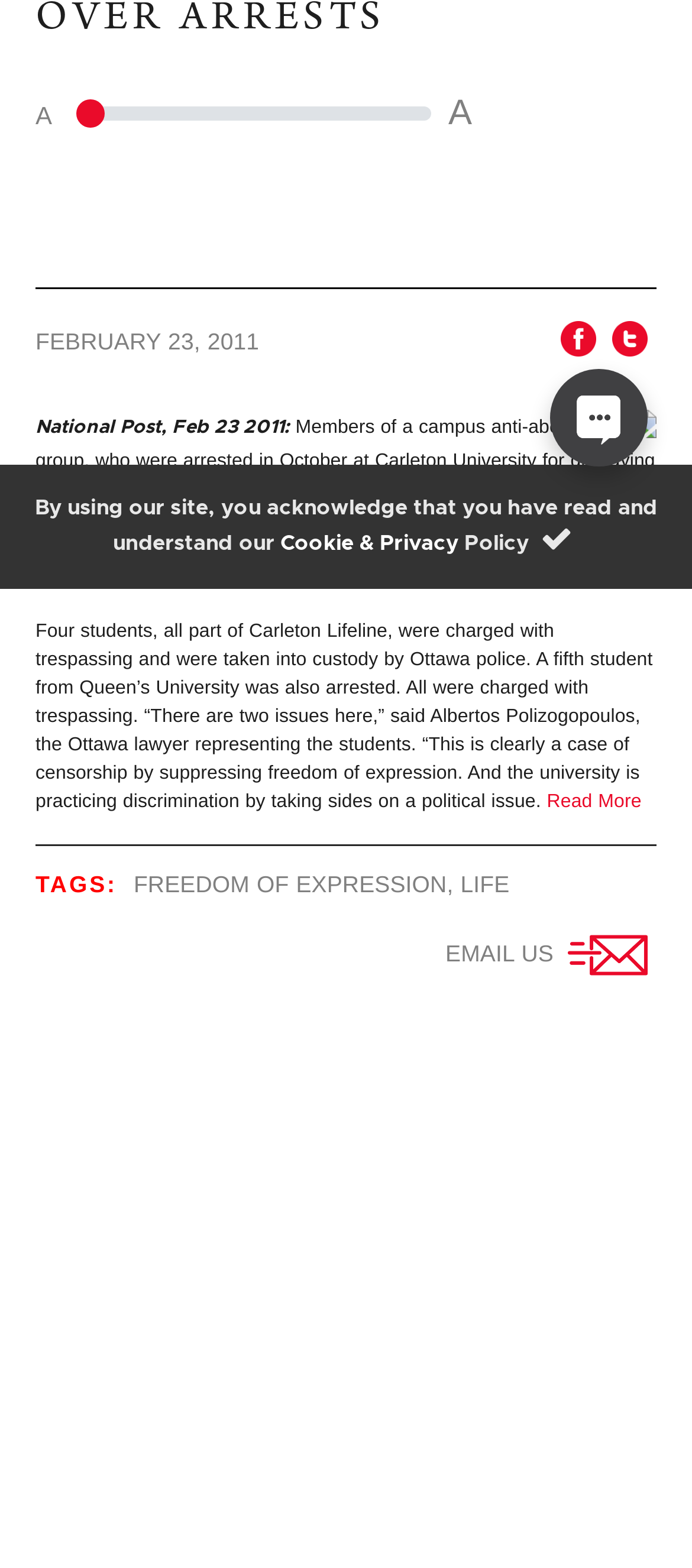Using the description "29 December 2023", predict the bounding box of the relevant HTML element.

None